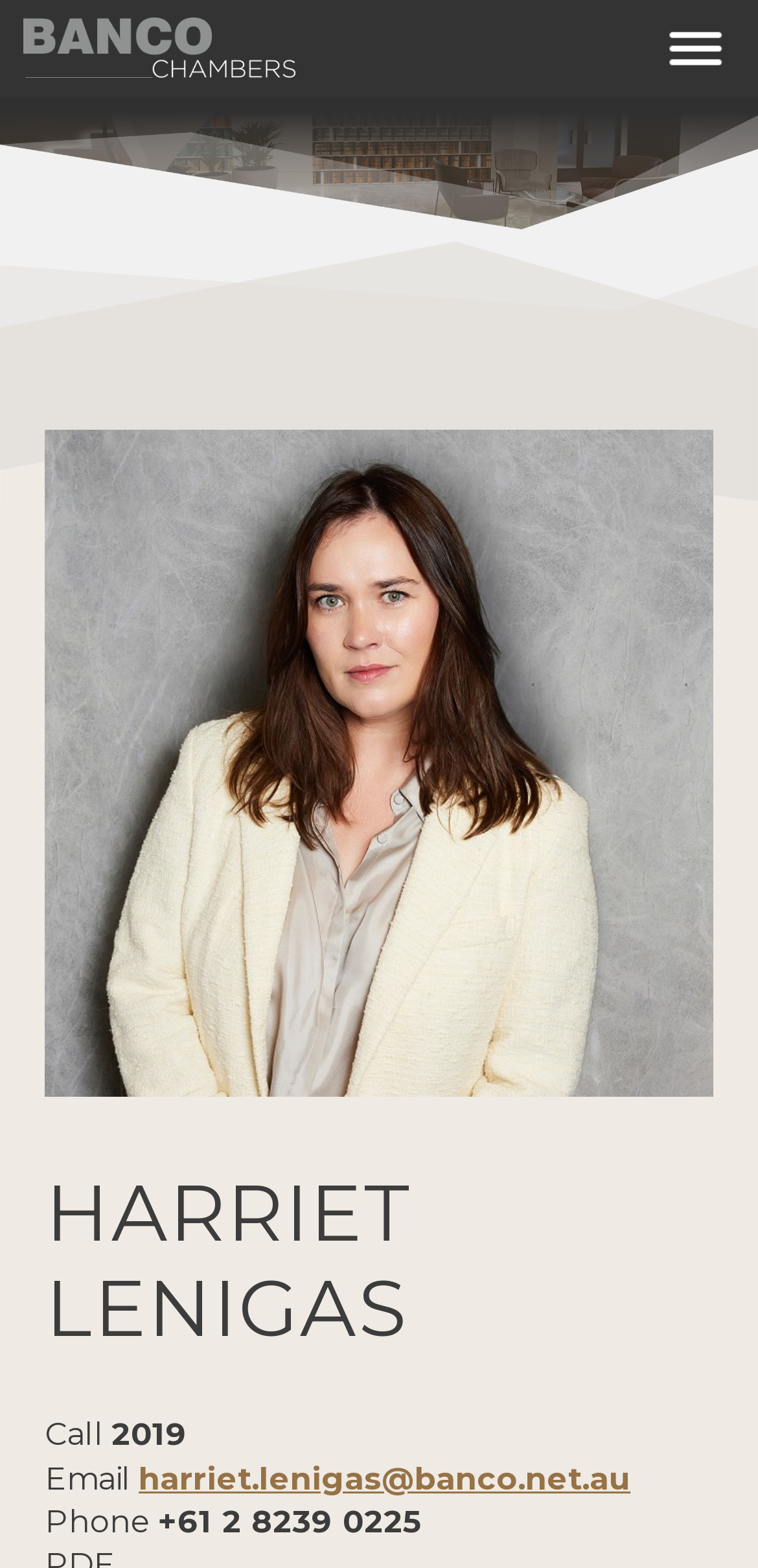What year did Harriet Lenigas start practicing?
Kindly give a detailed and elaborate answer to the question.

I found the year by looking at the call details section of the webpage, where it is listed alongside the phone number and email address.